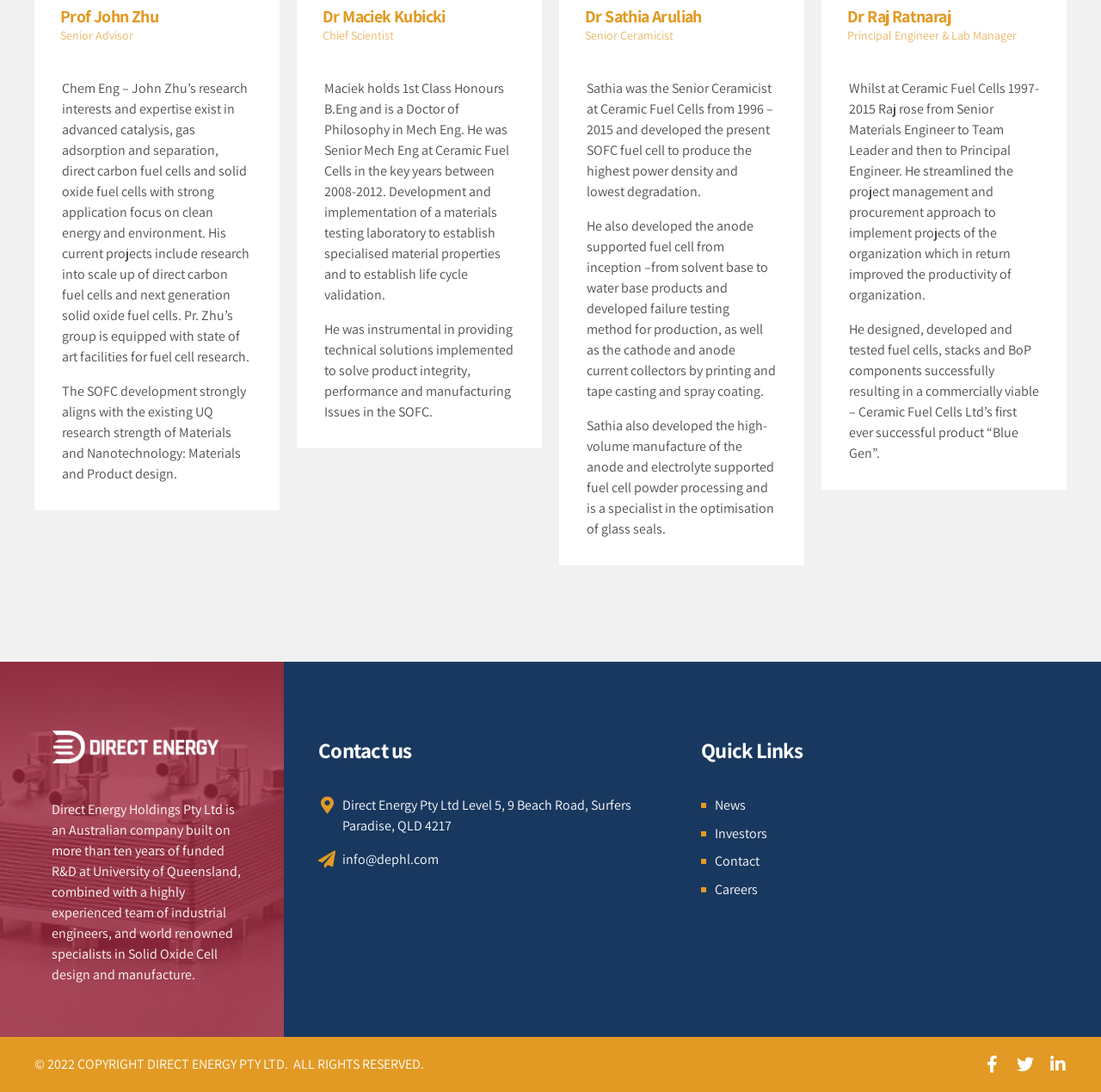Identify the bounding box coordinates for the UI element mentioned here: "News". Provide the coordinates as four float values between 0 and 1, i.e., [left, top, right, bottom].

[0.649, 0.729, 0.677, 0.745]